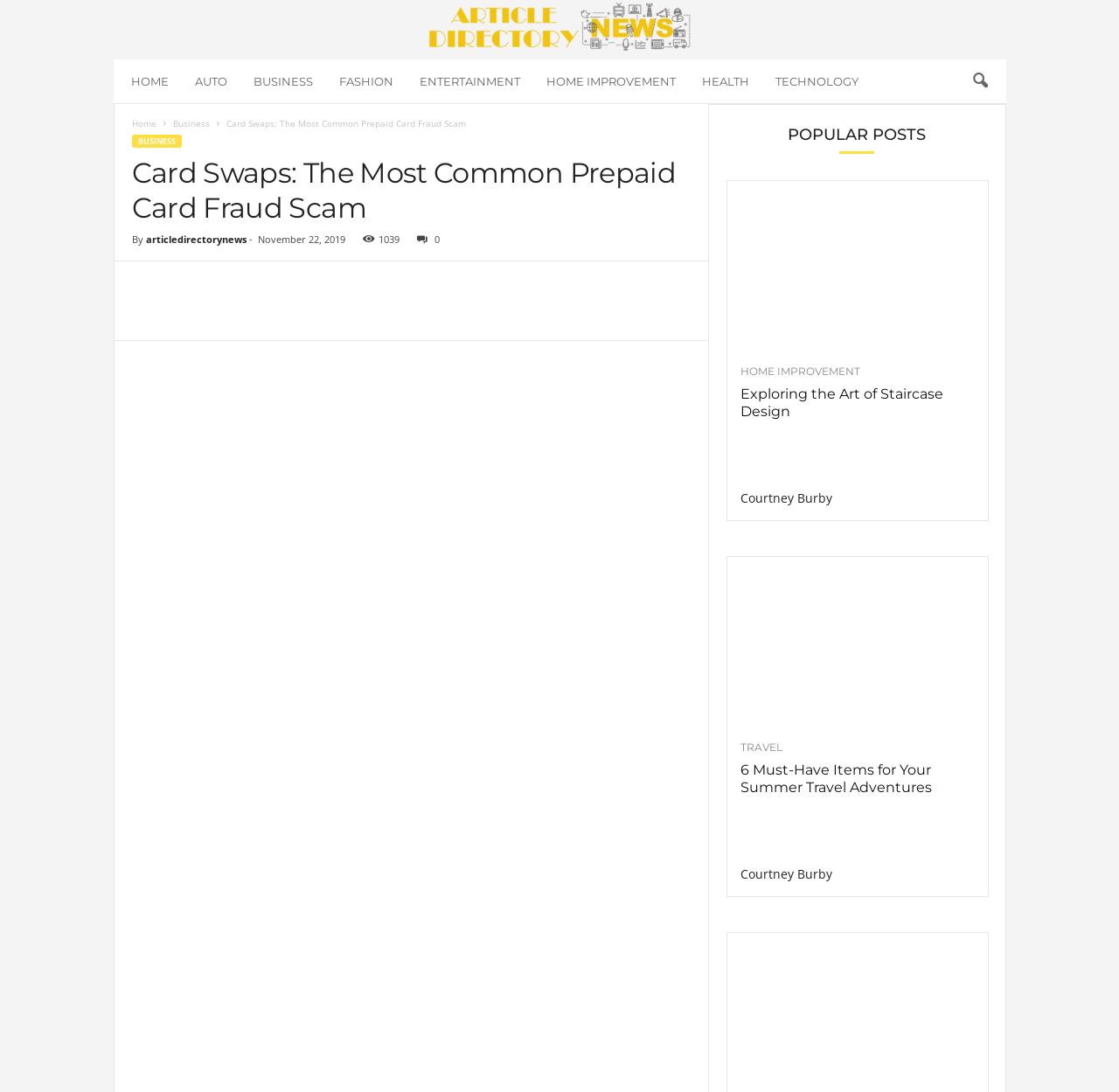Determine the bounding box coordinates of the region that needs to be clicked to achieve the task: "Go to the 'Health' category".

None